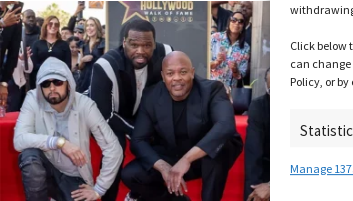Illustrate the image with a detailed caption.

The image features hip-hop icons Eminem, 50 Cent, and Dr. Dre gathered together at the Hollywood Walk of Fame ceremony. The trio appears to be celebrating Dr. Dre's achievement as he receives his star, marking a significant moment in his career. Eminem crouches on the left in a stylish grey hoodie, while 50 Cent stands behind him, looking proud. Dr. Dre, in a sleek black suit, poses in the front center, radiating joy and accomplishment. The event is festive, with a crowd of supporters and fans in the background capturing the excitement of this special occasion, which took place on March 19, 2024.